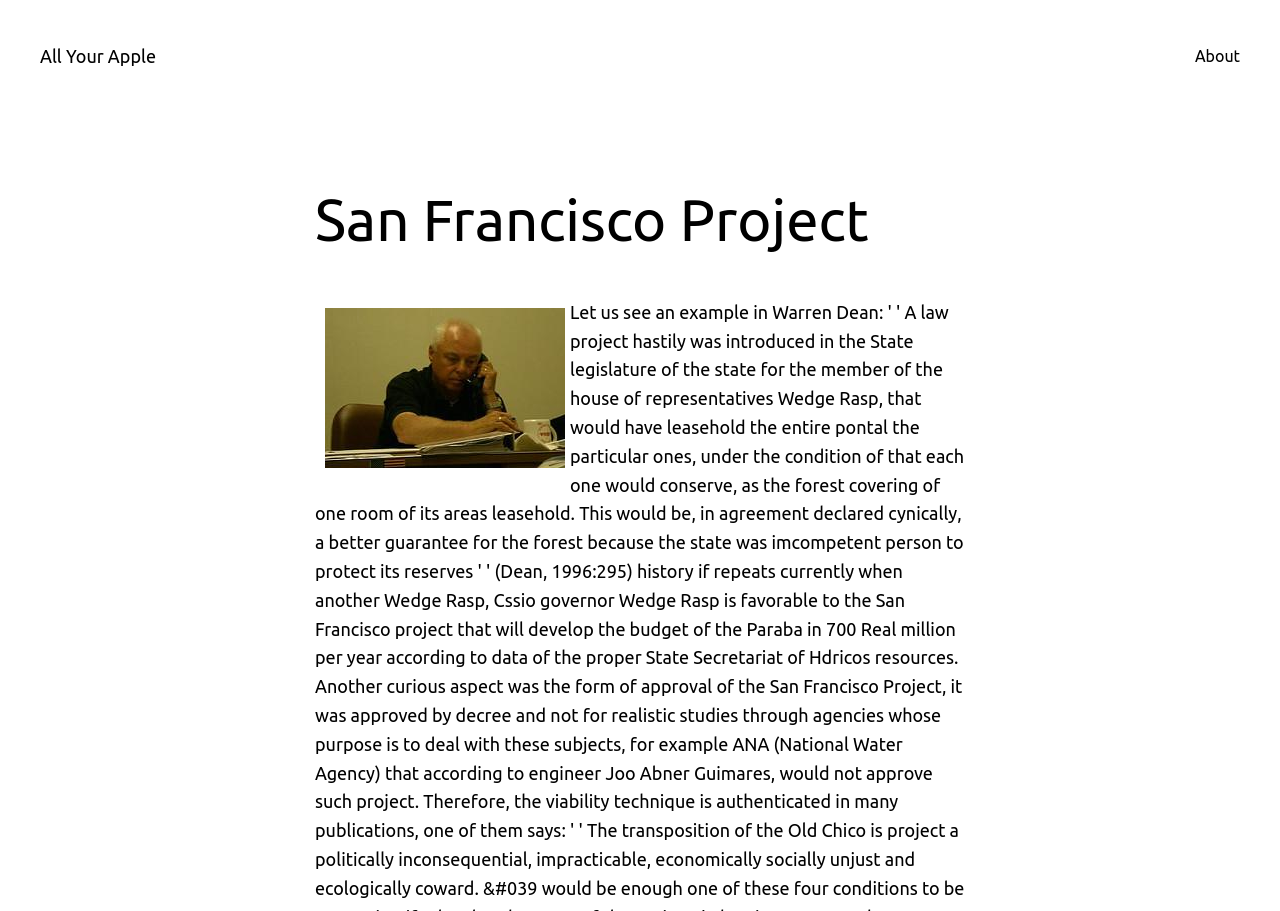Using the provided element description: "About", determine the bounding box coordinates of the corresponding UI element in the screenshot.

[0.934, 0.048, 0.969, 0.076]